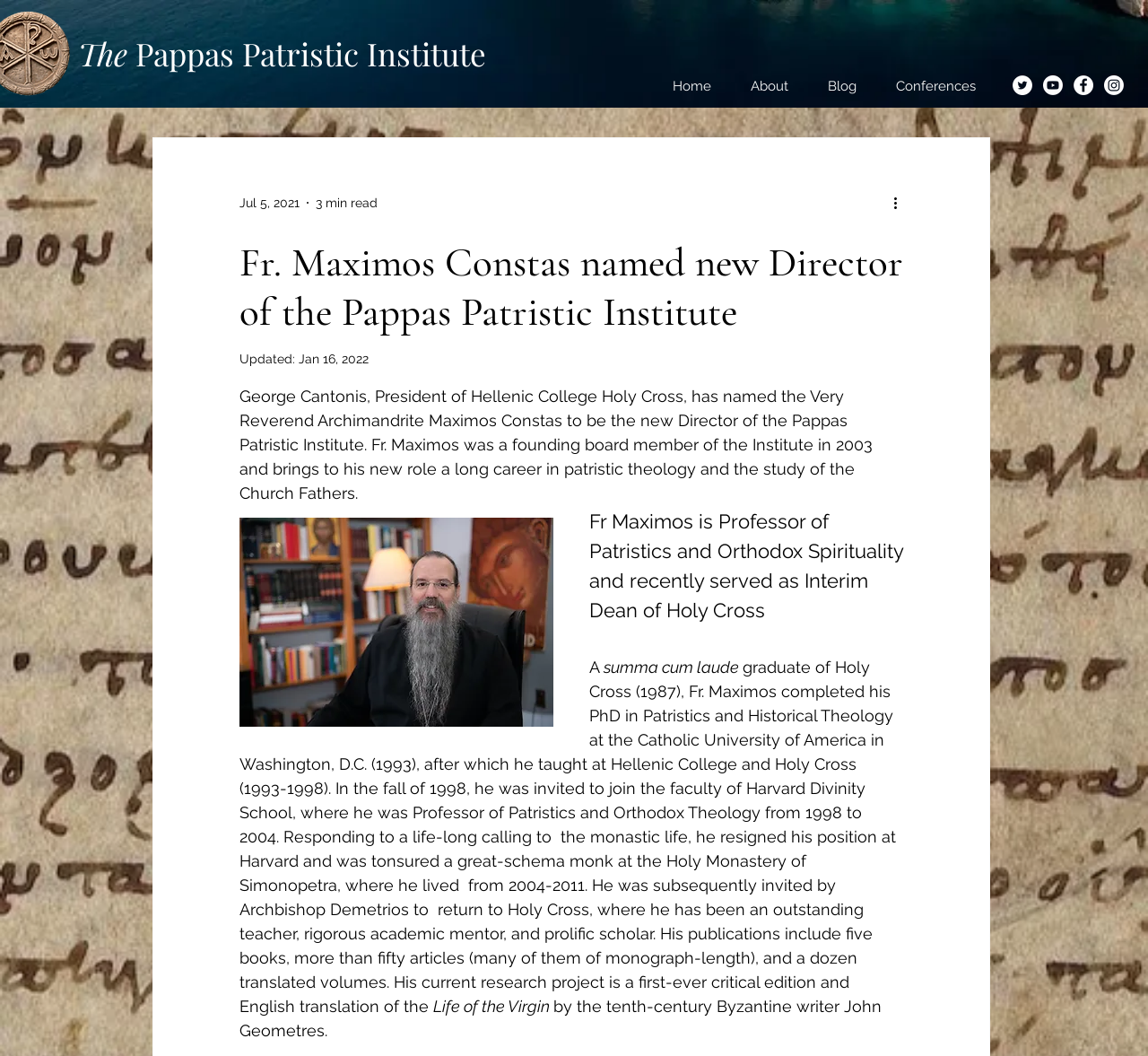Explain the webpage in detail, including its primary components.

The webpage is about the announcement of Fr. Maximos Constas as the new Director of the Pappas Patristic Institute. At the top of the page, there is a large image of the Pappas Patristic Institute. Below the image, there is a link to the institute's website. To the right of the image, there is a navigation menu with links to the website's home, about, blog, and conferences pages.

On the top-right corner of the page, there is a social bar with links to the institute's Twitter, YouTube, Facebook, and Instagram accounts, each accompanied by a small icon. Below the social bar, there is a date "Jul 5, 2021" and a label "3 min read".

The main content of the page is an article about Fr. Maximos Constas, with a heading that matches the title of the webpage. The article starts with a brief introduction to Fr. Maximos' new role, followed by a longer biography that describes his academic background, teaching experience, and research projects. The biography is divided into several paragraphs, with headings that highlight different aspects of Fr. Maximos' career.

Throughout the article, there are several buttons and links, including a "More actions" button and a link to an unknown destination. At the bottom of the page, there is a small image and a button with no label.